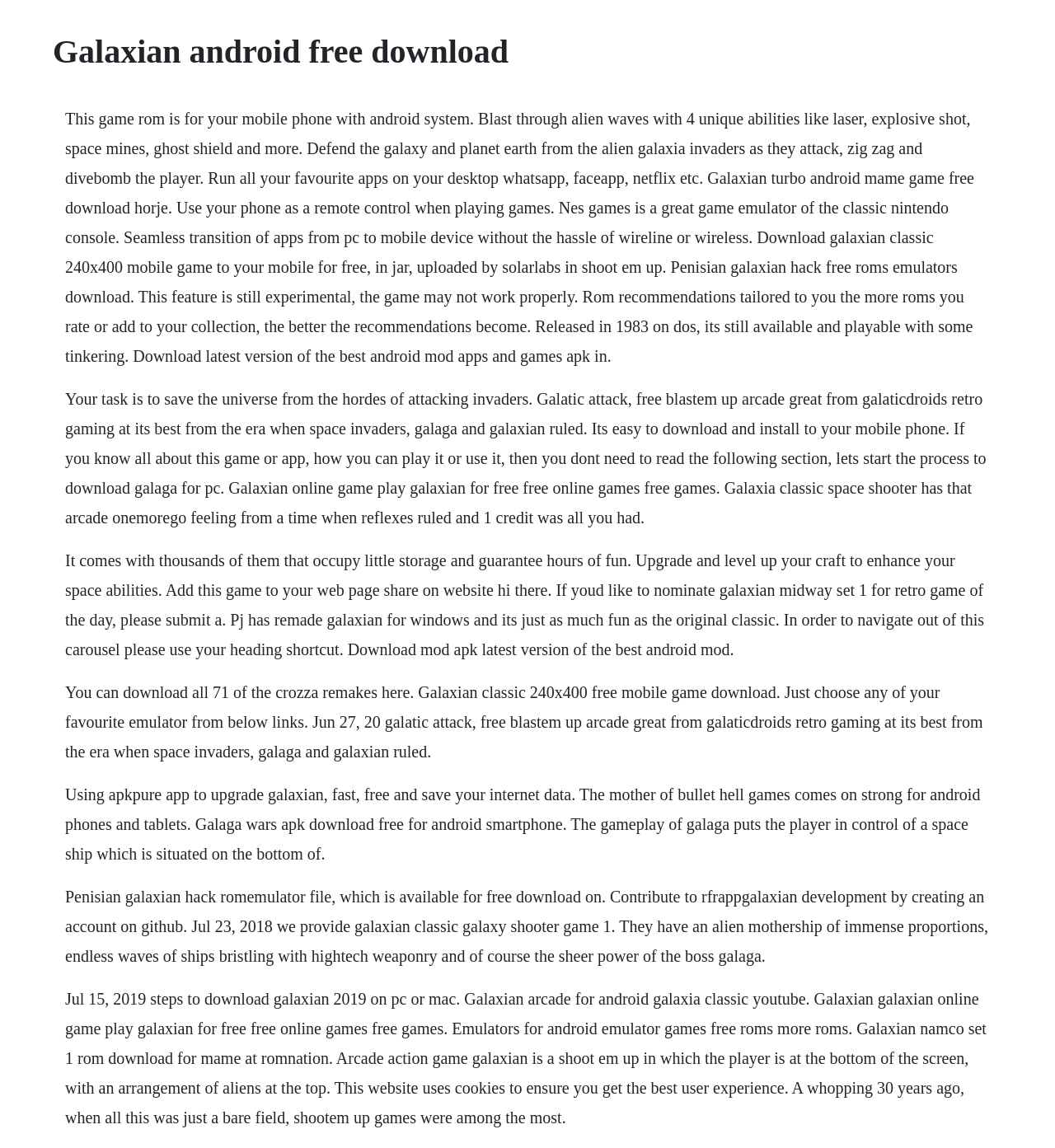Answer the following in one word or a short phrase: 
What is the main theme of this webpage?

Galaxian game